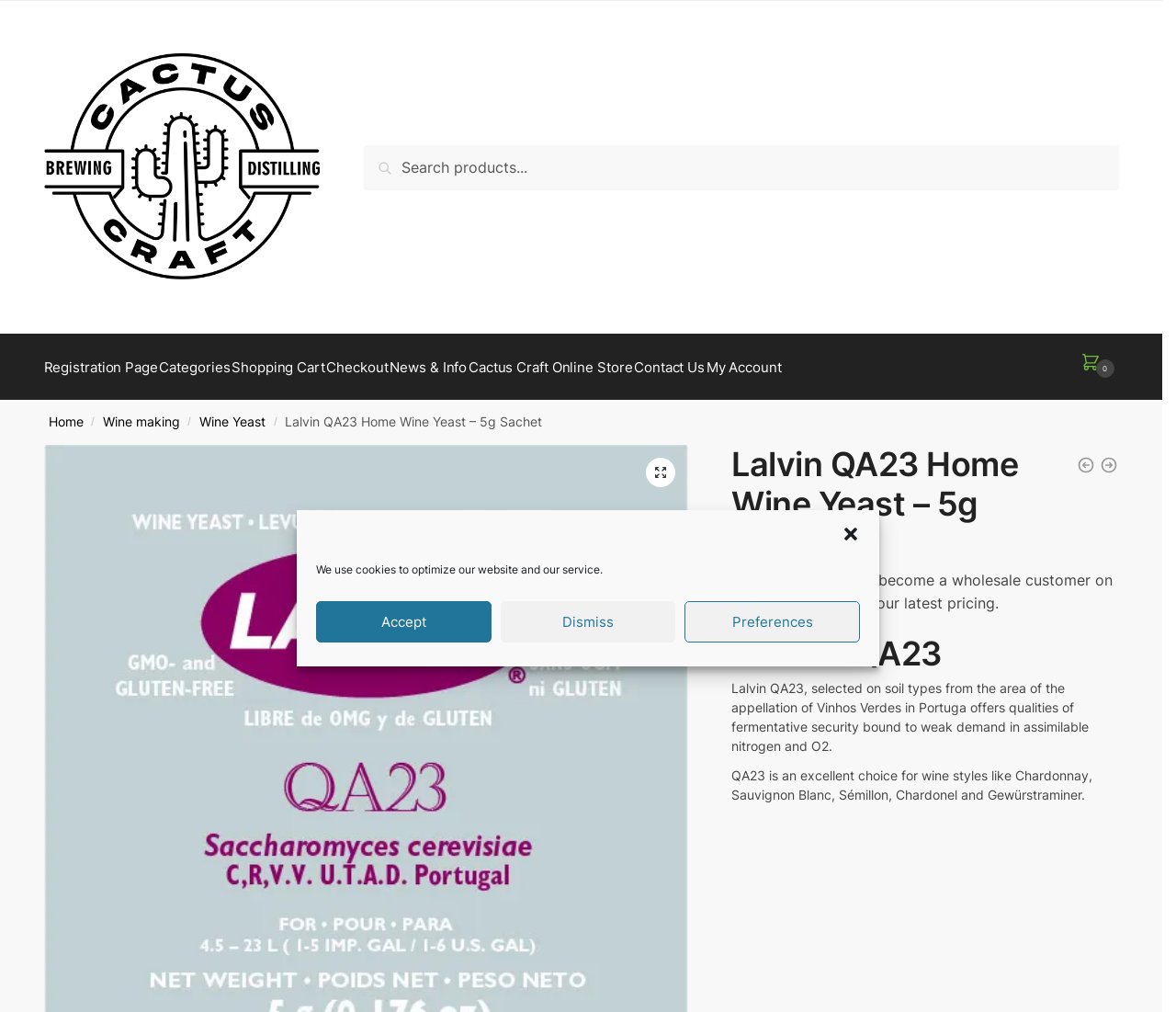Find the bounding box coordinates of the UI element according to this description: "alt="Cactus Craft"".

[0.037, 0.286, 0.271, 0.304]